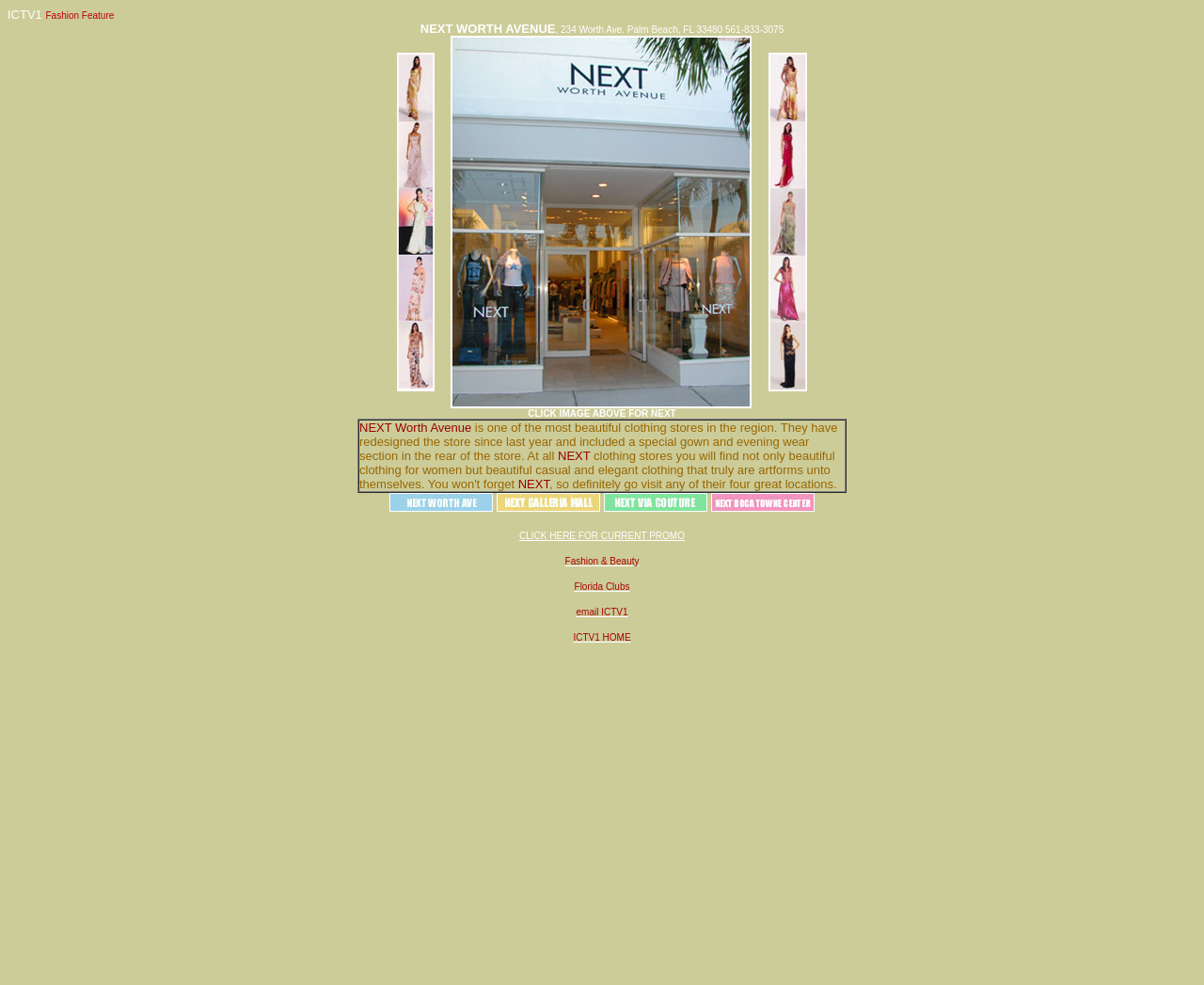Locate the bounding box of the user interface element based on this description: "Florida Clubs".

[0.477, 0.585, 0.523, 0.602]